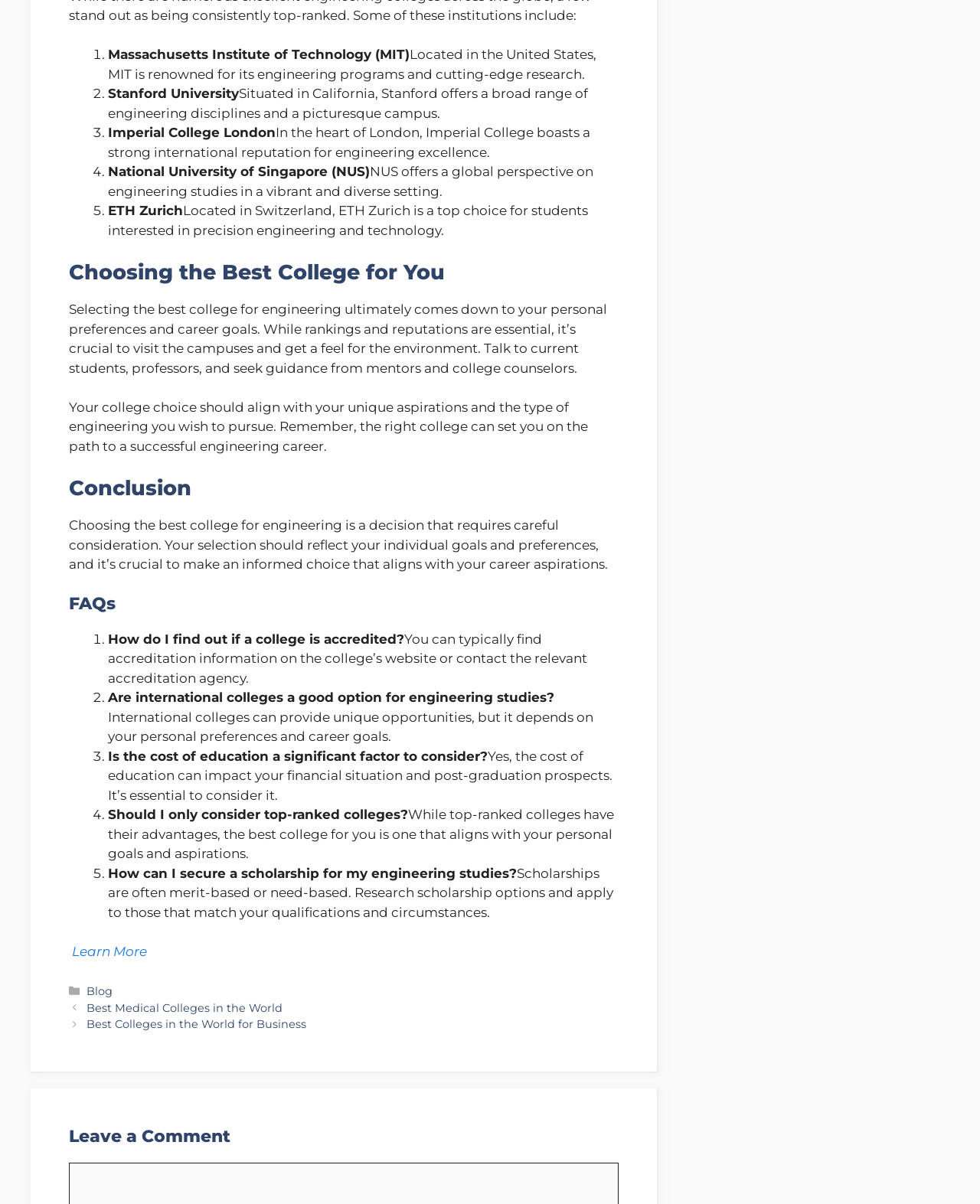What is the checkbox for?
Based on the image, respond with a single word or phrase.

Saving info